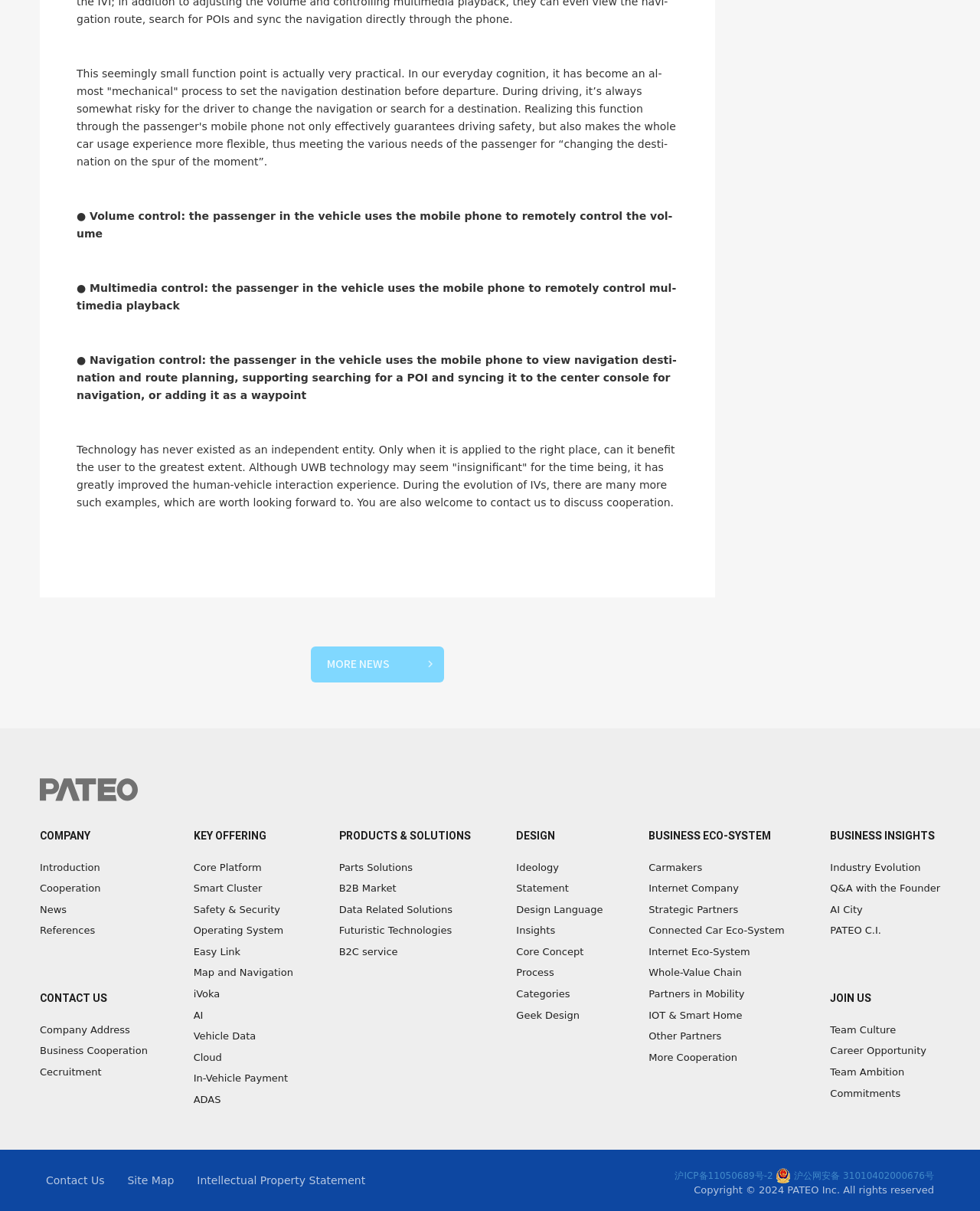What is the name of the company?
Refer to the screenshot and deliver a thorough answer to the question presented.

The company's name is mentioned at the bottom of the webpage, in the copyright statement.